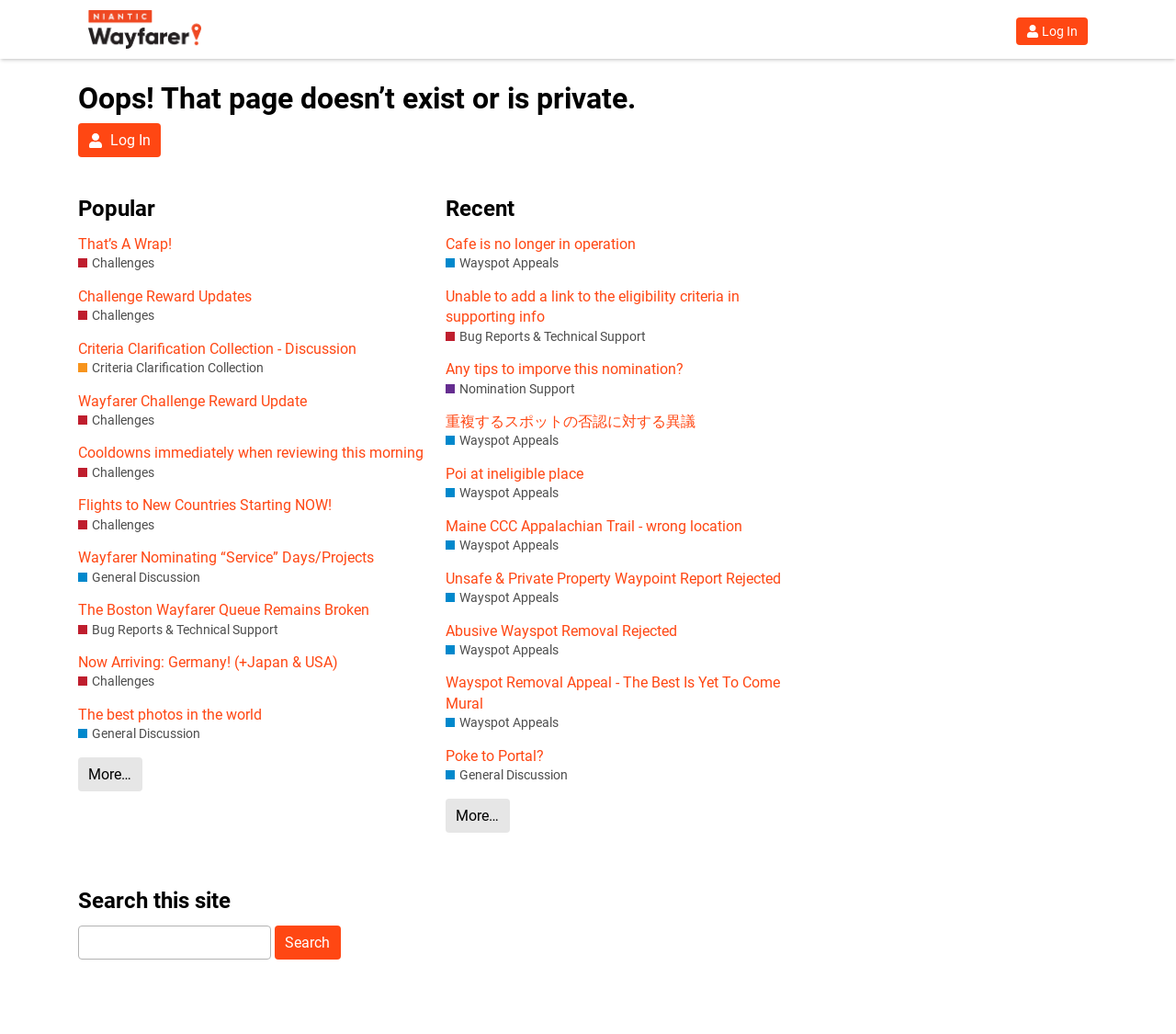What is the 'Search this site' feature for?
Offer a detailed and exhaustive answer to the question.

I found a textbox and a button with the text 'Search this site', which suggests that it is a feature to search for content within the website.